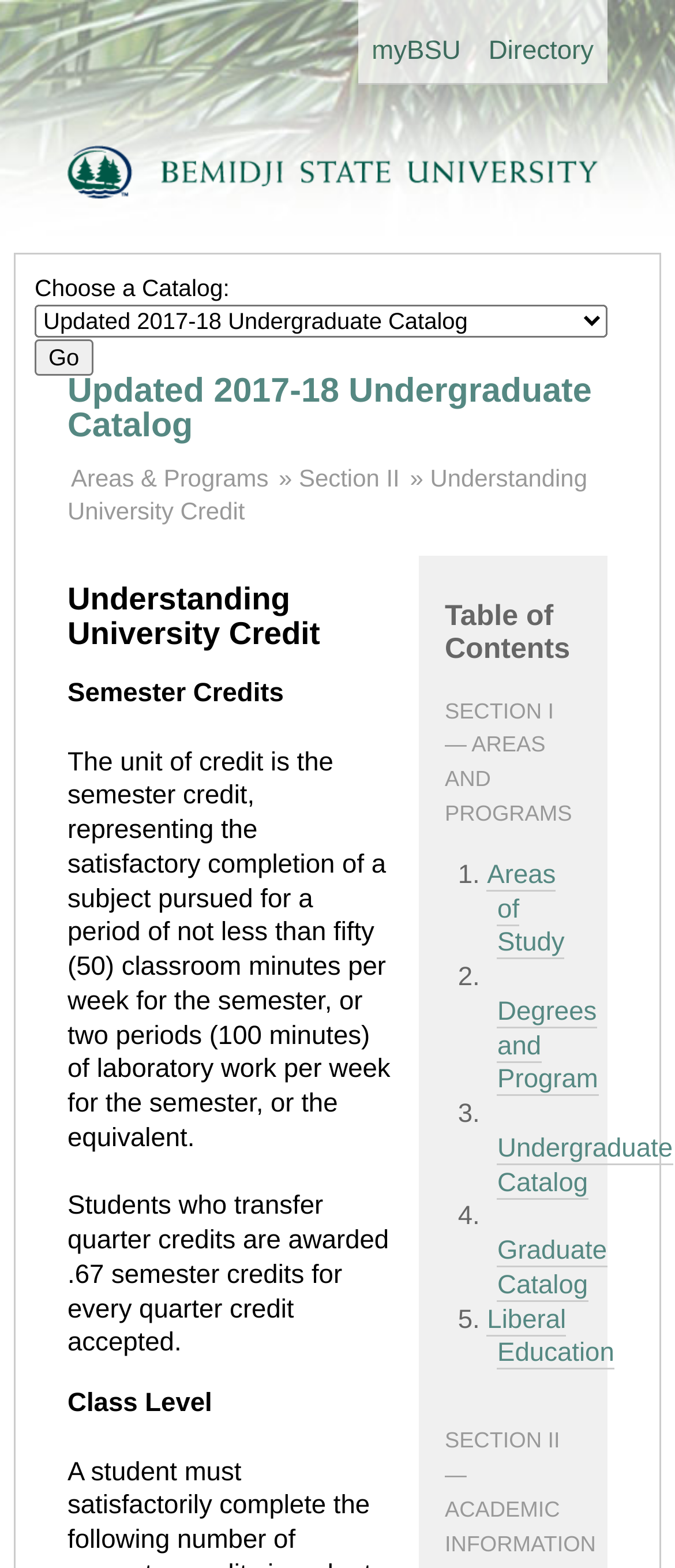Locate the bounding box coordinates of the element to click to perform the following action: 'view Areas & Programs'. The coordinates should be given as four float values between 0 and 1, in the form of [left, top, right, bottom].

[0.105, 0.296, 0.398, 0.313]